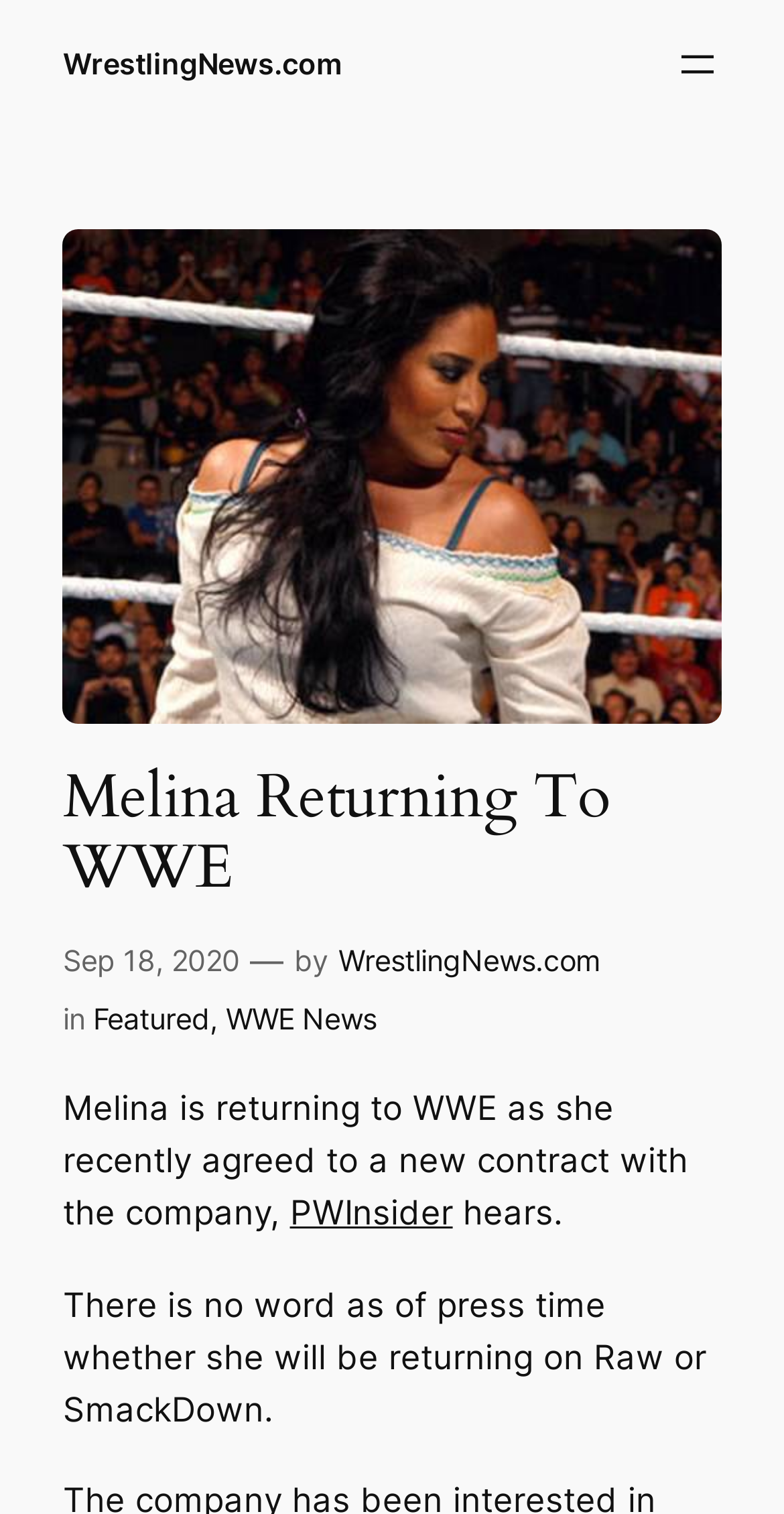Using the element description: "WWE News", determine the bounding box coordinates. The coordinates should be in the format [left, top, right, bottom], with values between 0 and 1.

[0.288, 0.662, 0.48, 0.685]